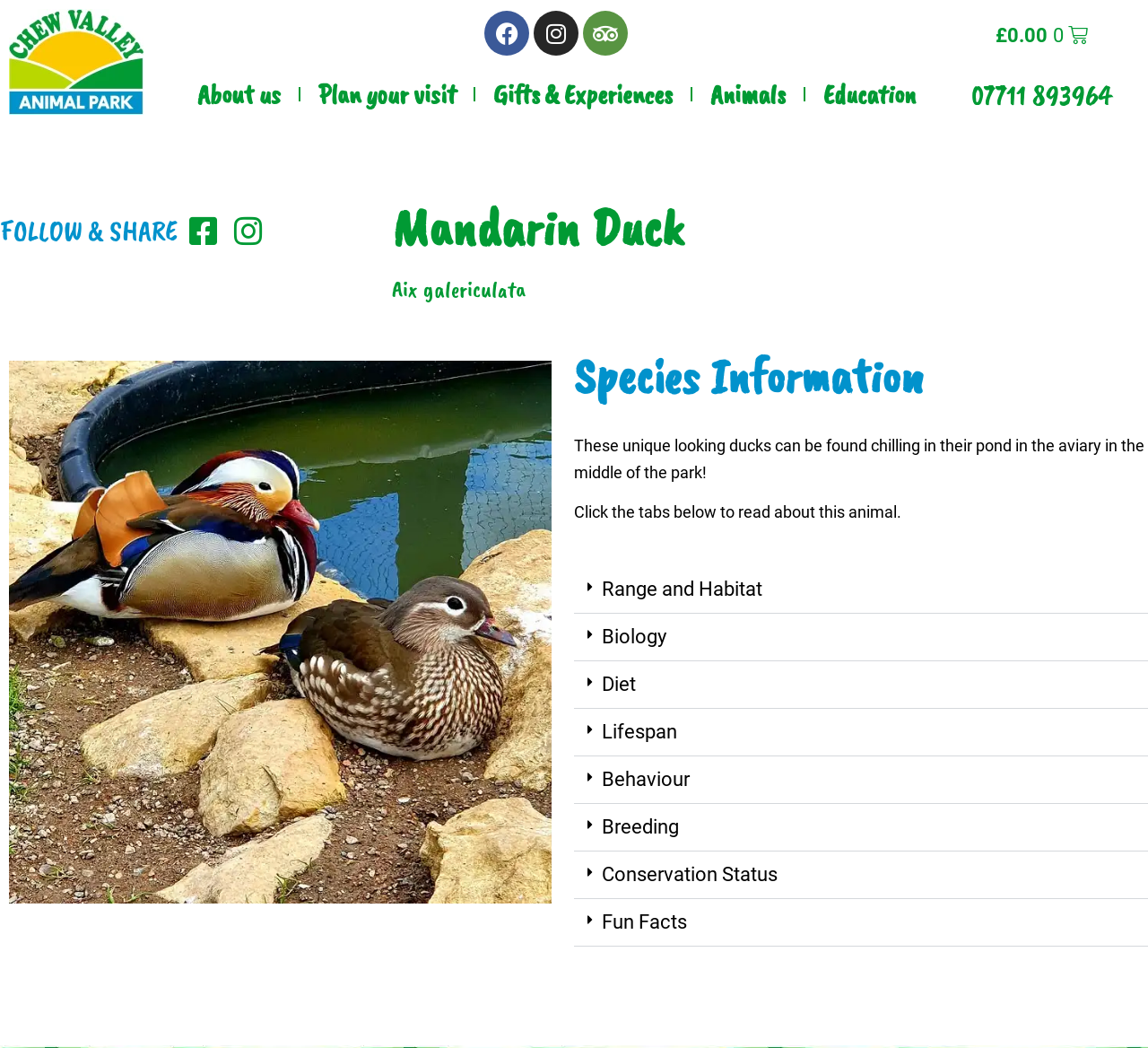Locate the bounding box coordinates of the clickable region to complete the following instruction: "Read about the Biology of Mandarin Duck."

[0.524, 0.597, 0.58, 0.618]